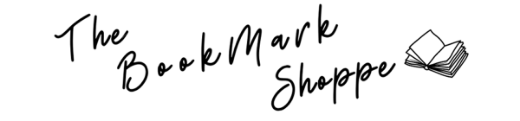What is illustrated alongside the text?
Kindly offer a detailed explanation using the data available in the image.

The logo of 'The BookMark Shoppe' includes a simple, stylized illustration of an open book, which adds a literary touch and suggests that the shop is related to books and reading.